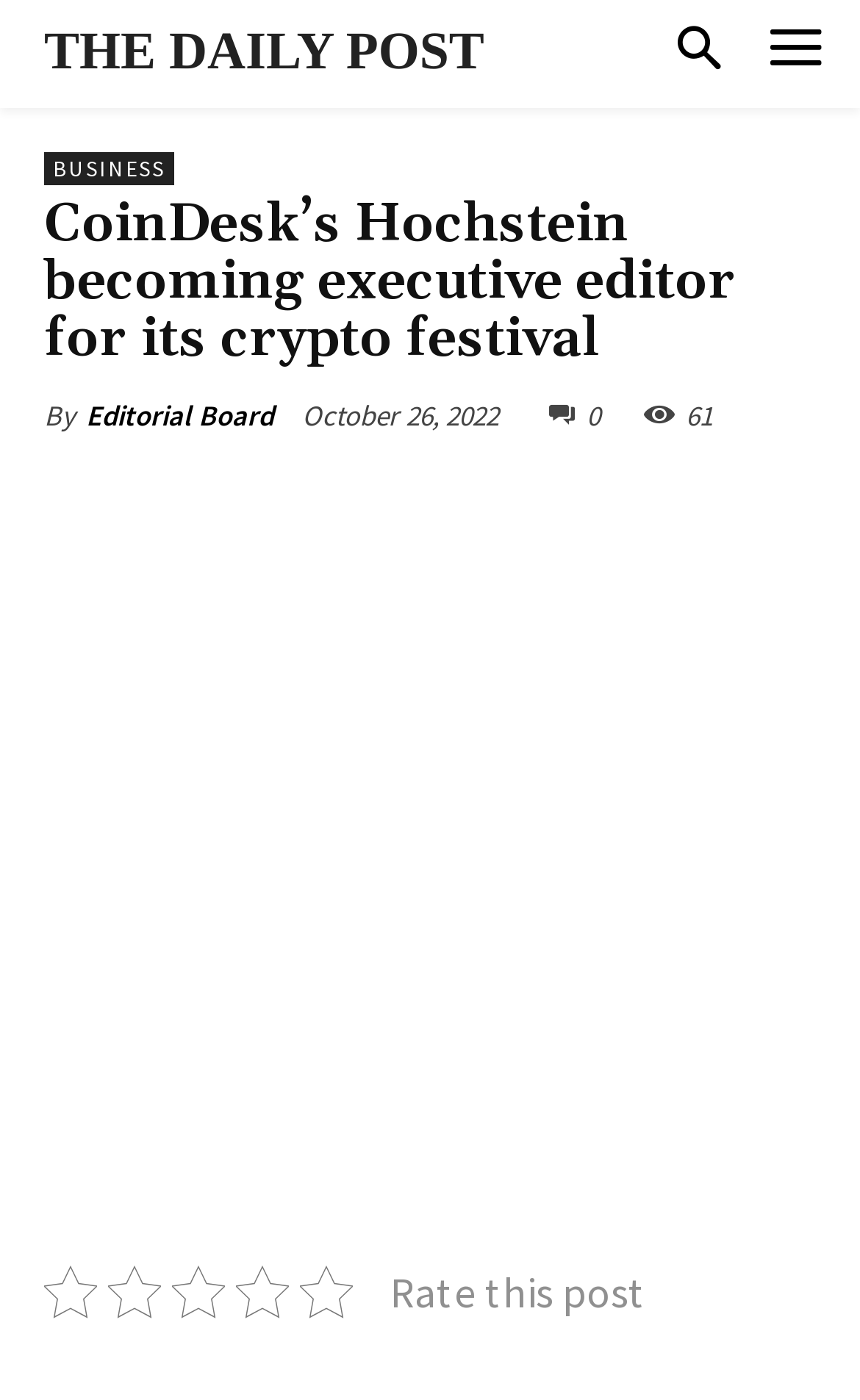What is the name of the publication?
Please use the image to deliver a detailed and complete answer.

I determined the answer by looking at the top-left corner of the webpage, where I found a link with the text 'THE DAILY POST', which suggests that it is the name of the publication.